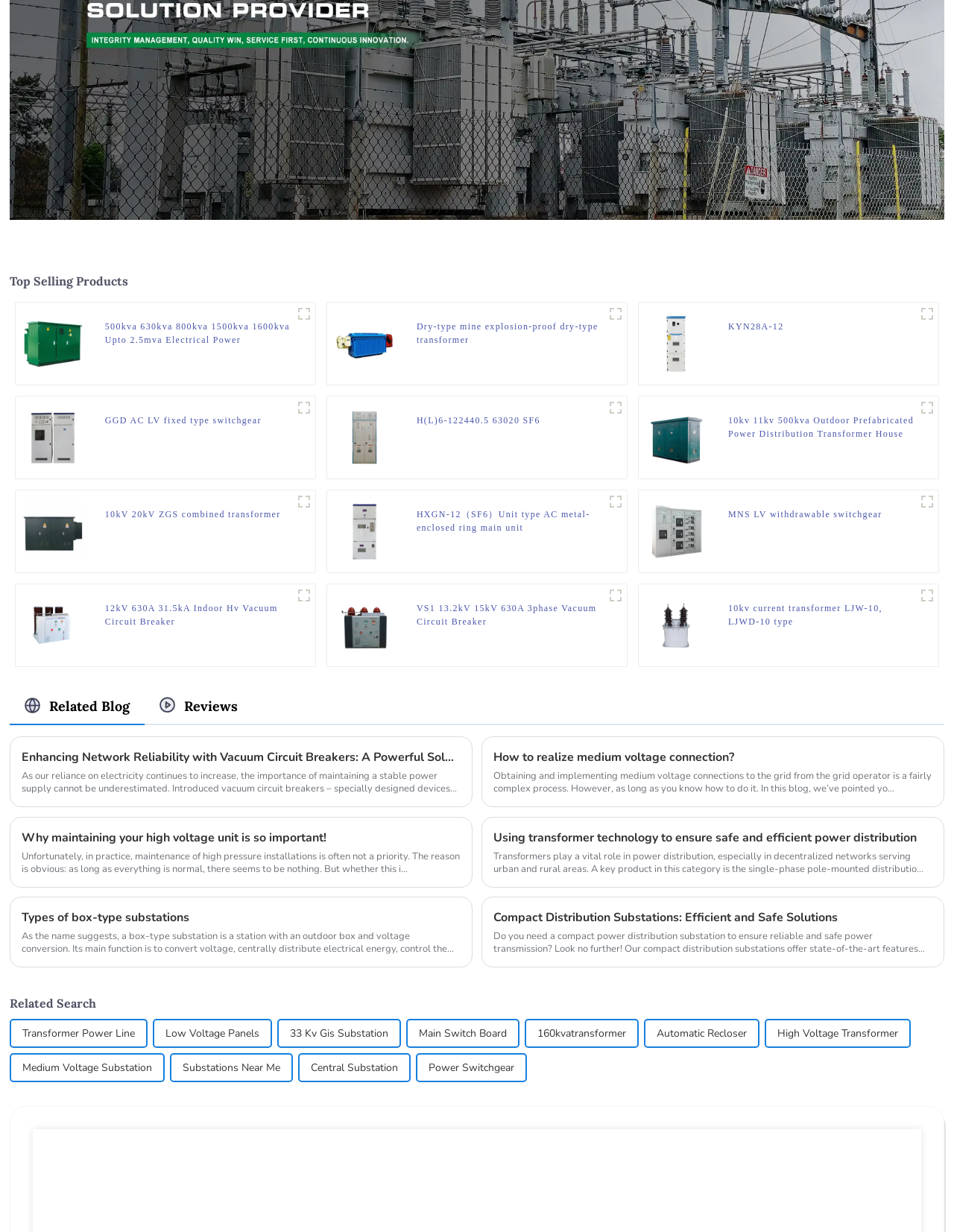Please locate the bounding box coordinates of the element that needs to be clicked to achieve the following instruction: "Explore Dry-type mine explosion-proof dry-type transformer". The coordinates should be four float numbers between 0 and 1, i.e., [left, top, right, bottom].

[0.437, 0.259, 0.634, 0.281]